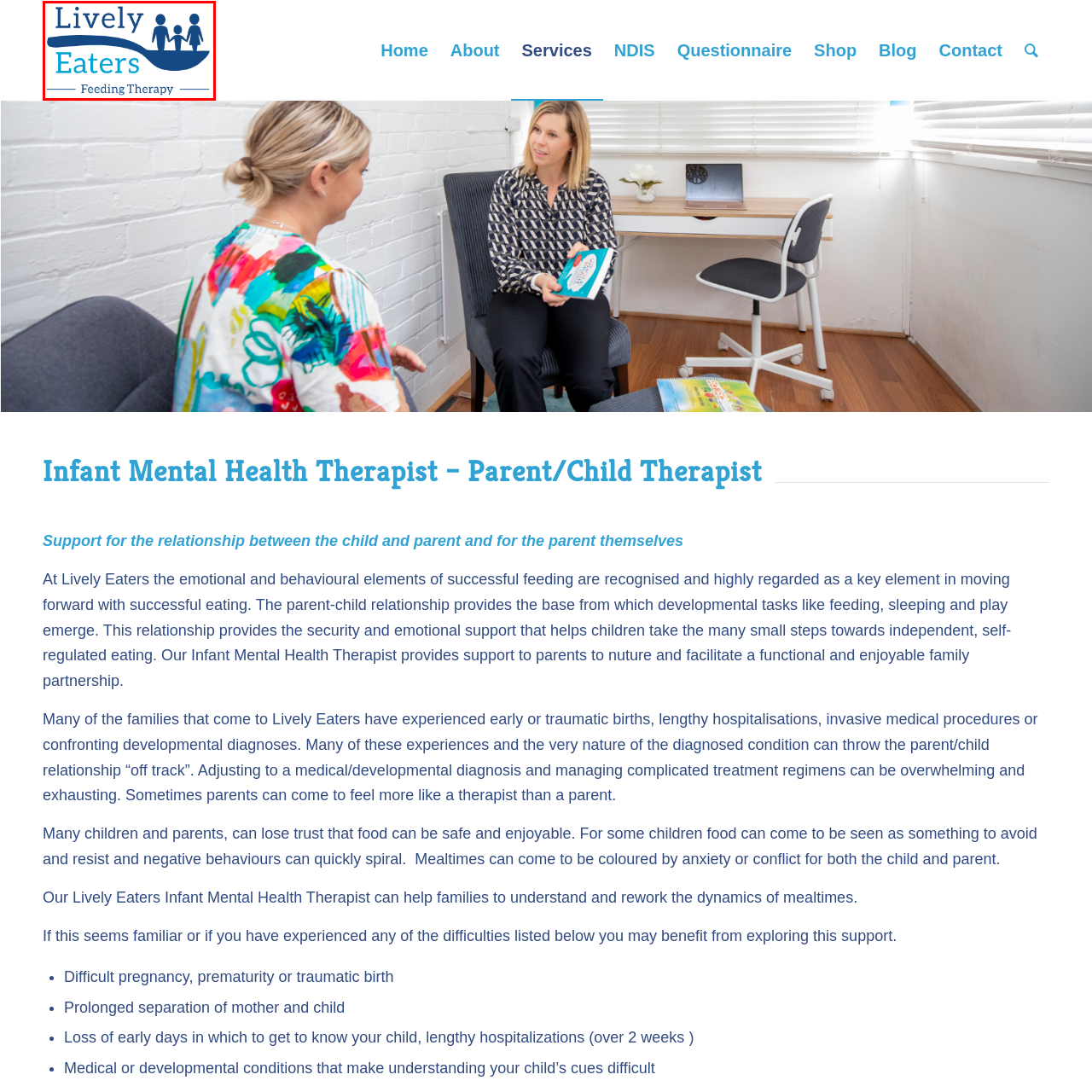Look at the image enclosed by the red boundary and give a detailed answer to the following question, grounding your response in the image's content: 
What is the primary focus of the 'Lively Eaters' program?

The 'Lively Eaters' program is primarily focused on feeding therapy, as indicated by the phrase 'Feeding Therapy' below the program's name, and it aims to address the emotional and behavioral elements of successful feeding by fostering positive relationships during mealtimes.